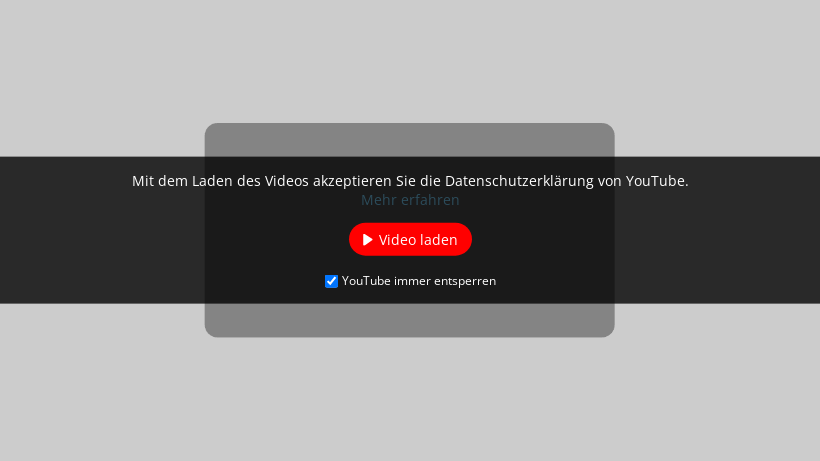Describe all significant details and elements found in the image.

The image showcases a video loading dialog from YouTube, emphasizing the importance of user consent for video playback. It informs users that by loading the video, they accept YouTube's privacy policy. Prominently featured is a red button labeled "Video laden" (Load Video), inviting viewers to watch the content. Additionally, there is a checkbox labeled "YouTube immer entsperren" (Always unlock YouTube), indicating that the user can choose to enable loading videos in the future without prompts. The background is slightly gray, adding contrast to the dark dialog box, which enhances visibility of the text and buttons for better user interaction.